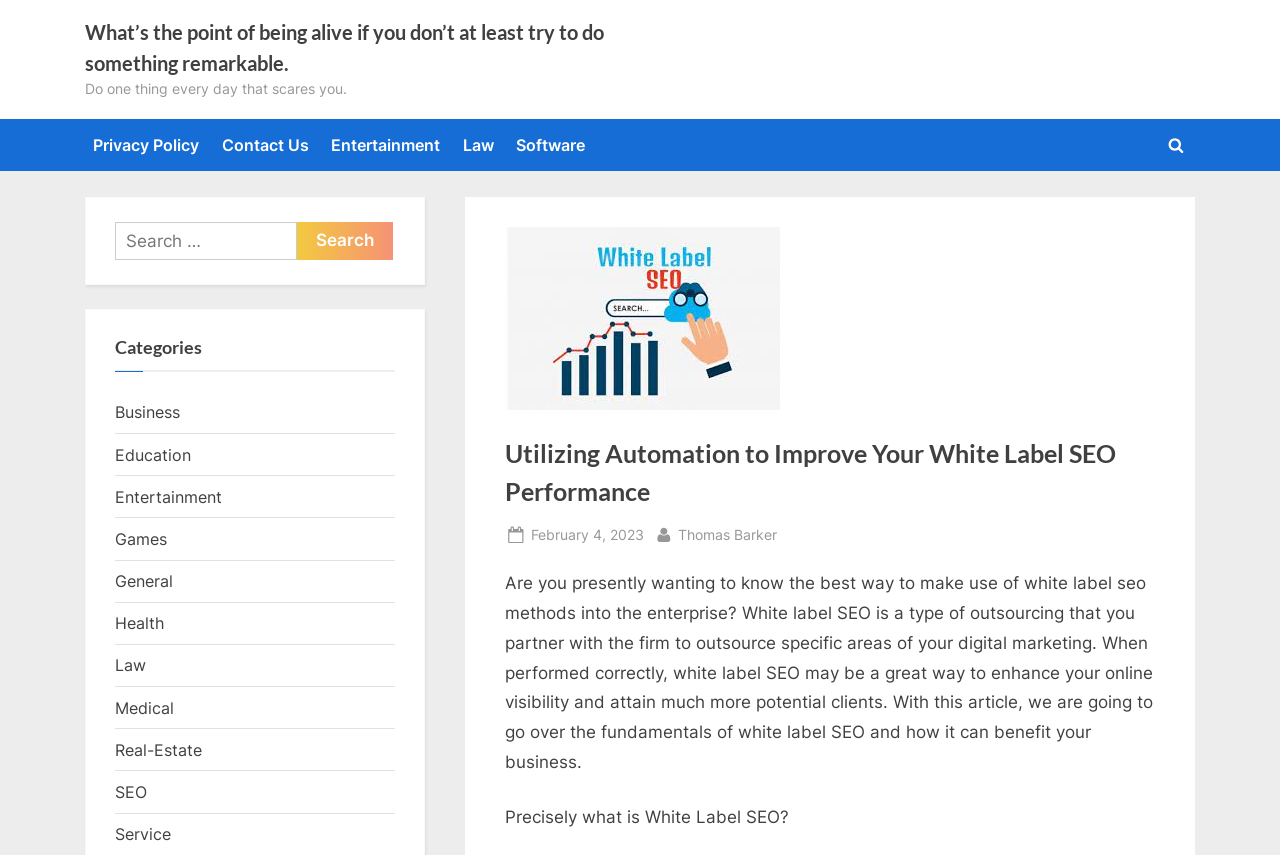From the element description By Thomas Barker, predict the bounding box coordinates of the UI element. The coordinates must be specified in the format (top-left x, top-left y, bottom-right x, bottom-right y) and should be within the 0 to 1 range.

[0.529, 0.611, 0.607, 0.641]